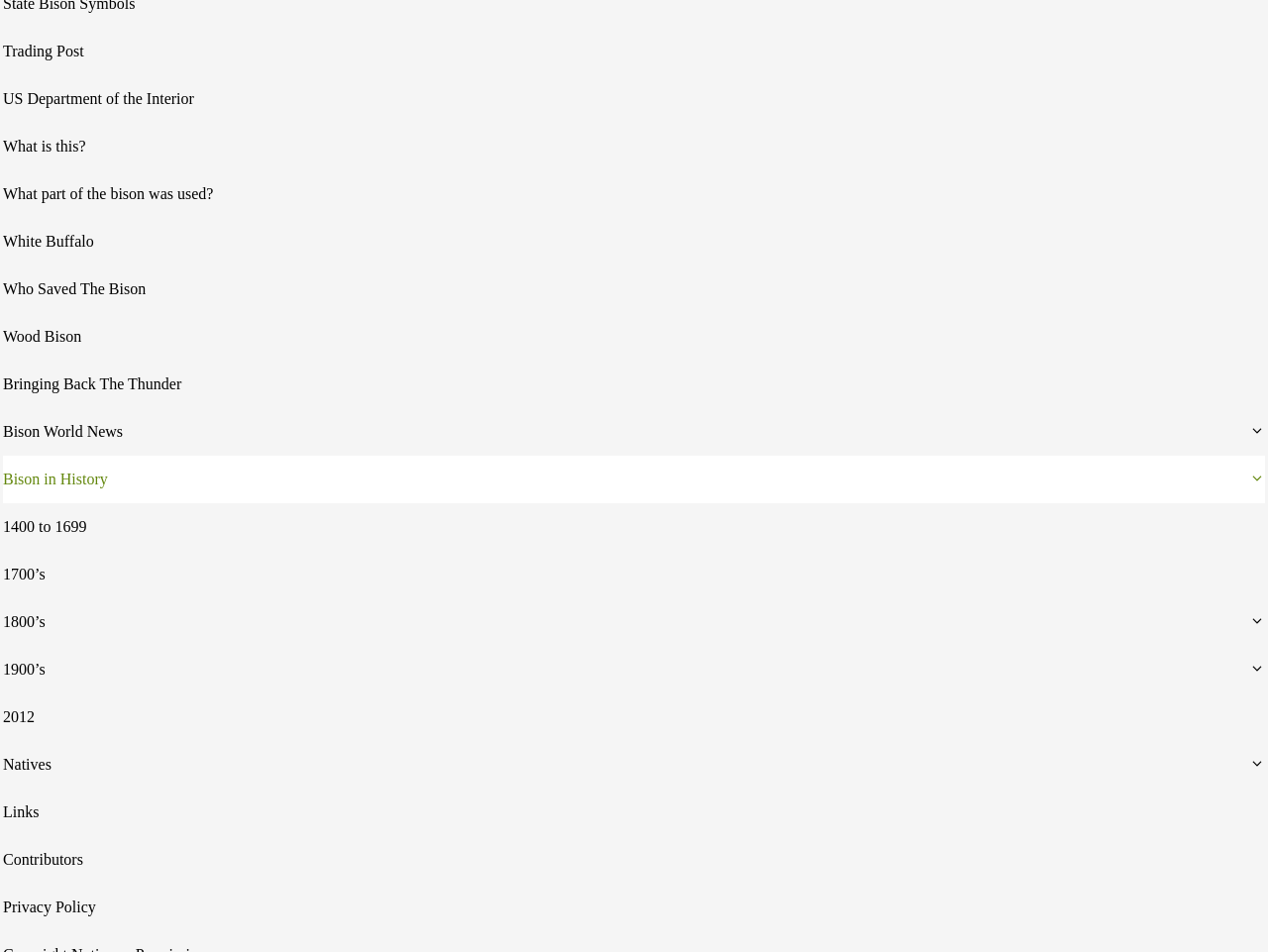Examine the image carefully and respond to the question with a detailed answer: 
What time period is covered in the website's history section?

The website's history section covers a time period from 1400 to 2012, as indicated by the links '1400 to 1699', '1700’s', '1800’s', '1900’s', and '2012'.